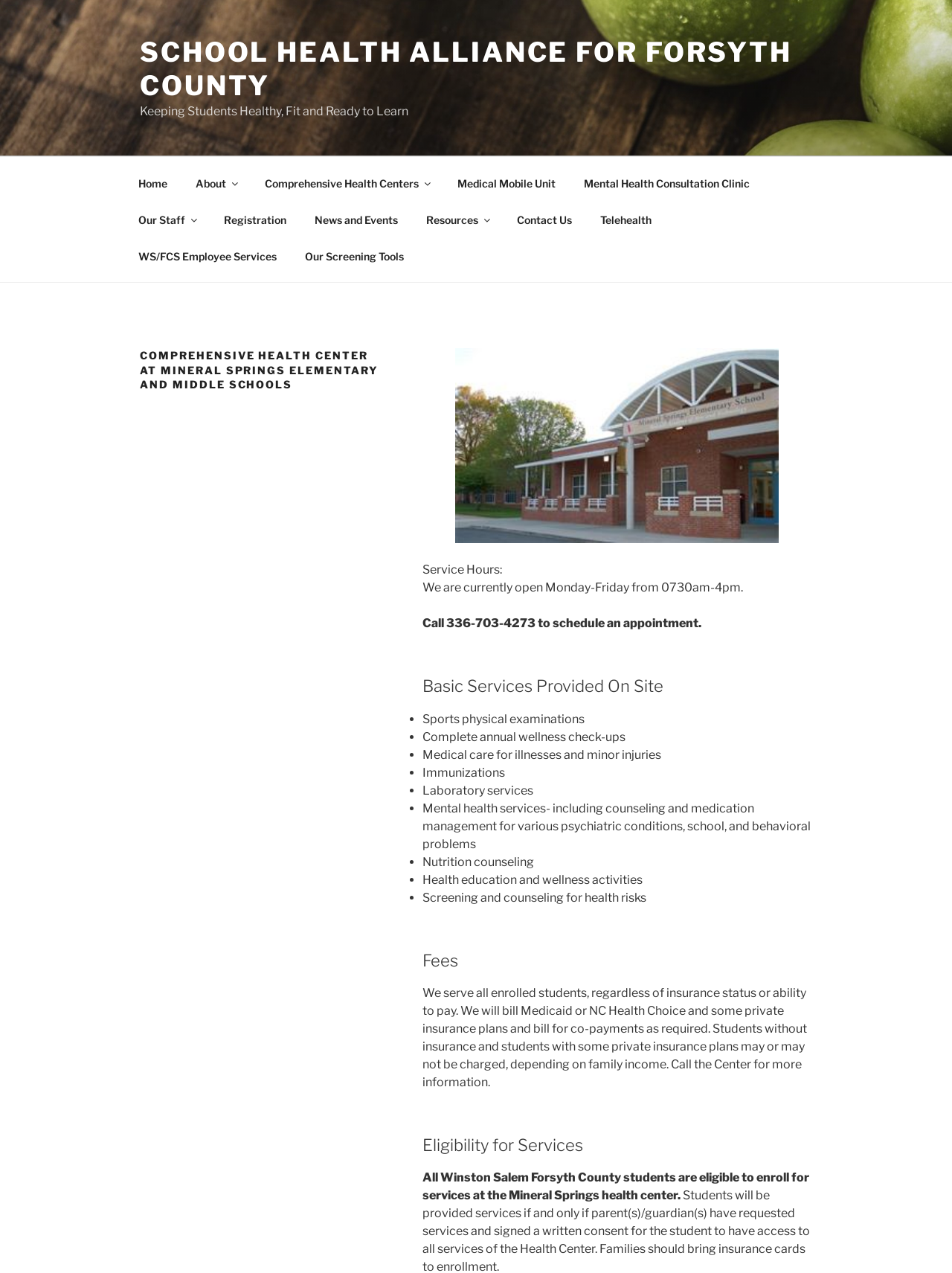Please determine the bounding box coordinates of the area that needs to be clicked to complete this task: 'Click on the 'Contact Us' link'. The coordinates must be four float numbers between 0 and 1, formatted as [left, top, right, bottom].

[0.529, 0.158, 0.614, 0.187]